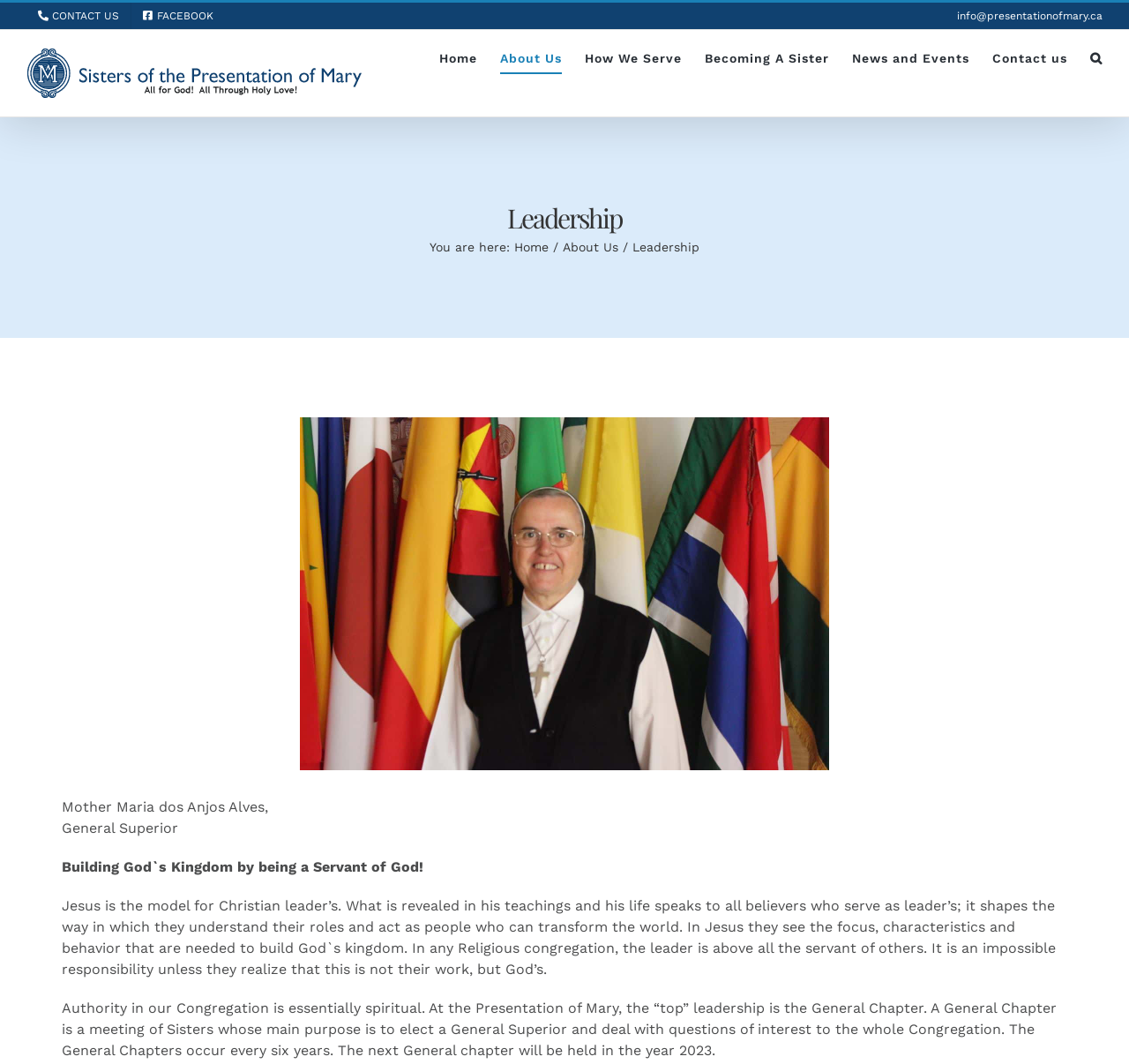Provide the bounding box coordinates of the section that needs to be clicked to accomplish the following instruction: "View Lesmateriaal."

None